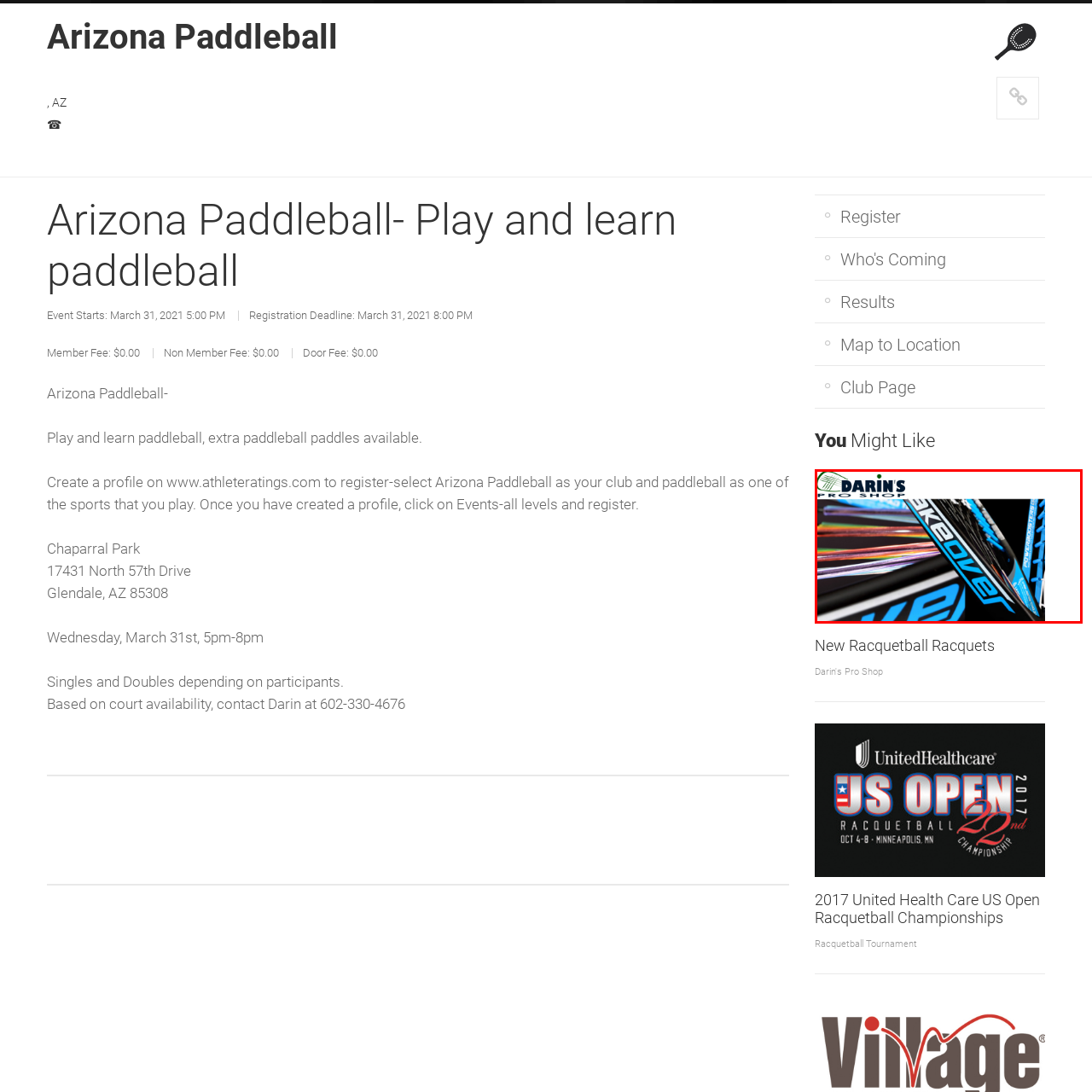What is the name of the retailer?
Look at the image framed by the red bounding box and provide an in-depth response.

The answer can be obtained by looking at the top section of the image, which displays the logo of Darin's Pro Shop, indicating the retailer's affiliation with paddleball equipment.